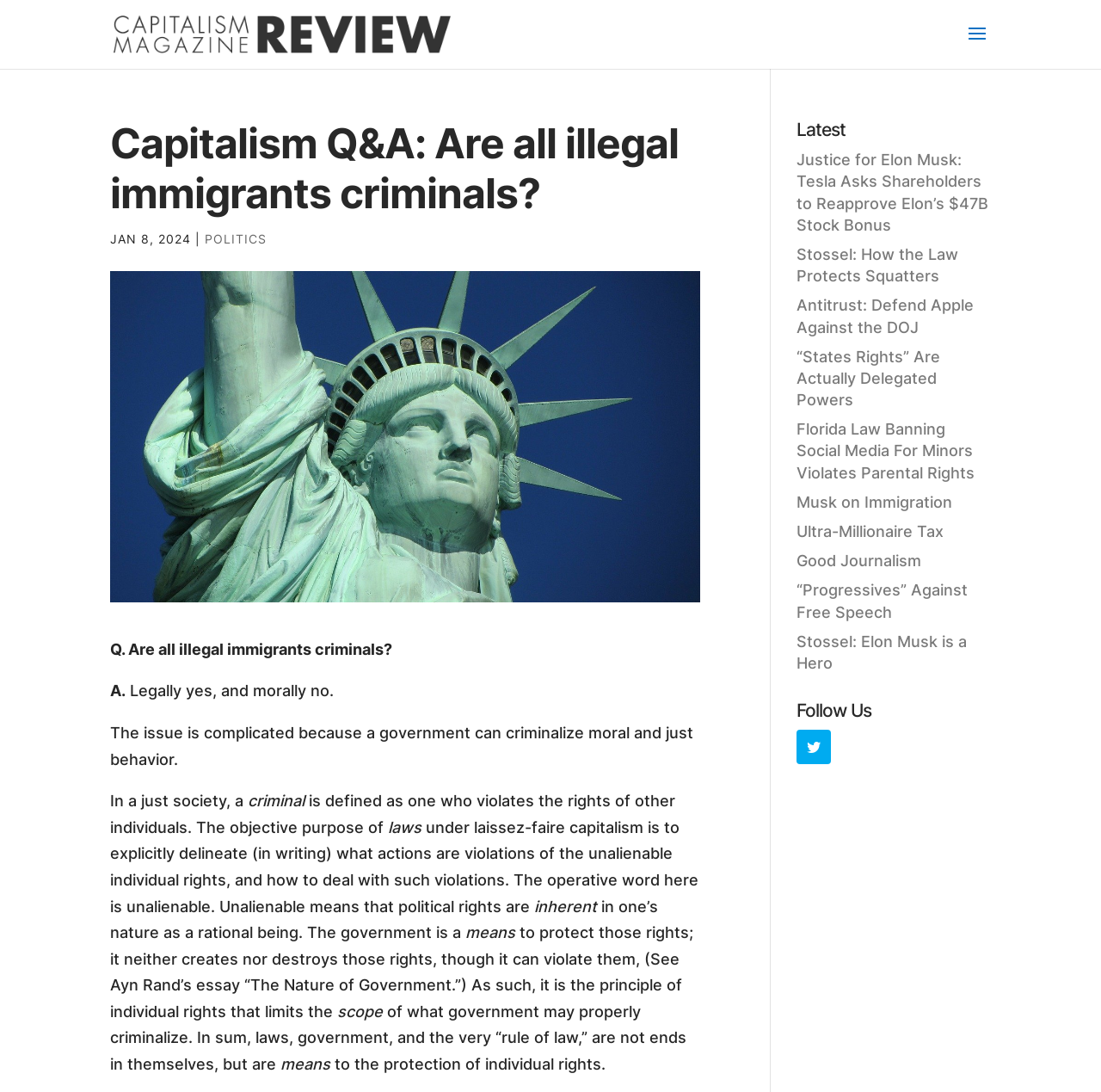From the element description Musk on Immigration, predict the bounding box coordinates of the UI element. The coordinates must be specified in the format (top-left x, top-left y, bottom-right x, bottom-right y) and should be within the 0 to 1 range.

[0.723, 0.451, 0.865, 0.468]